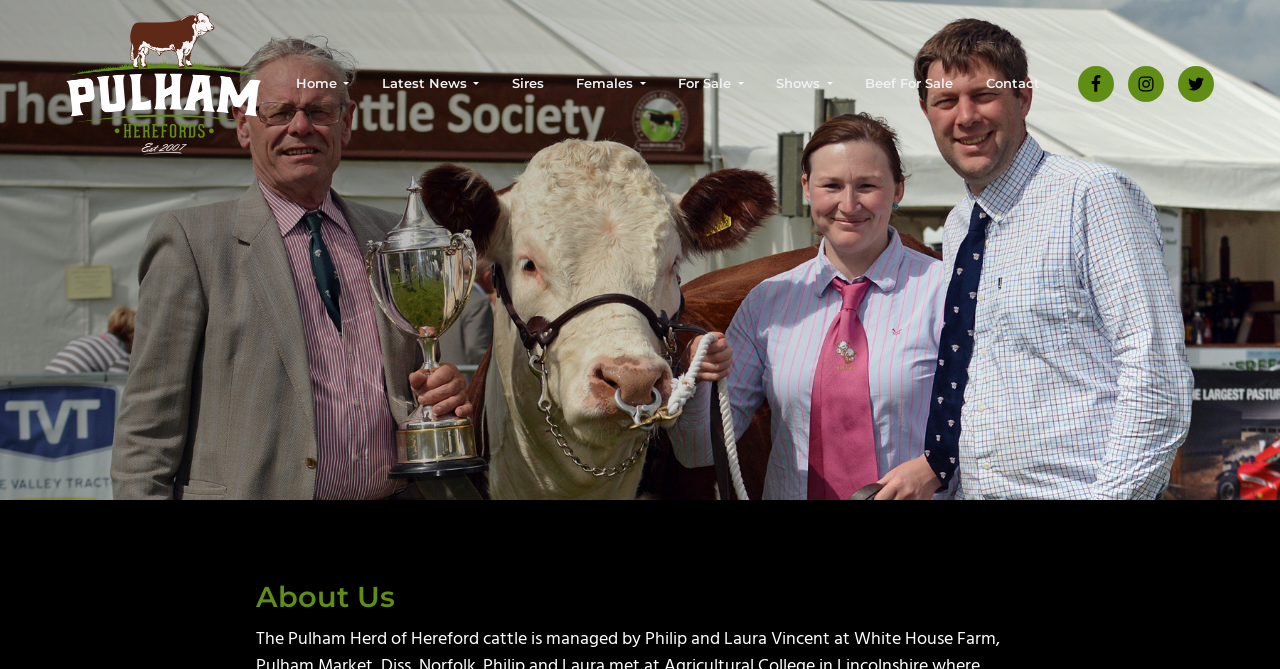Locate the bounding box coordinates of the clickable region necessary to complete the following instruction: "follow on Facebook". Provide the coordinates in the format of four float numbers between 0 and 1, i.e., [left, top, right, bottom].

[0.842, 0.098, 0.87, 0.152]